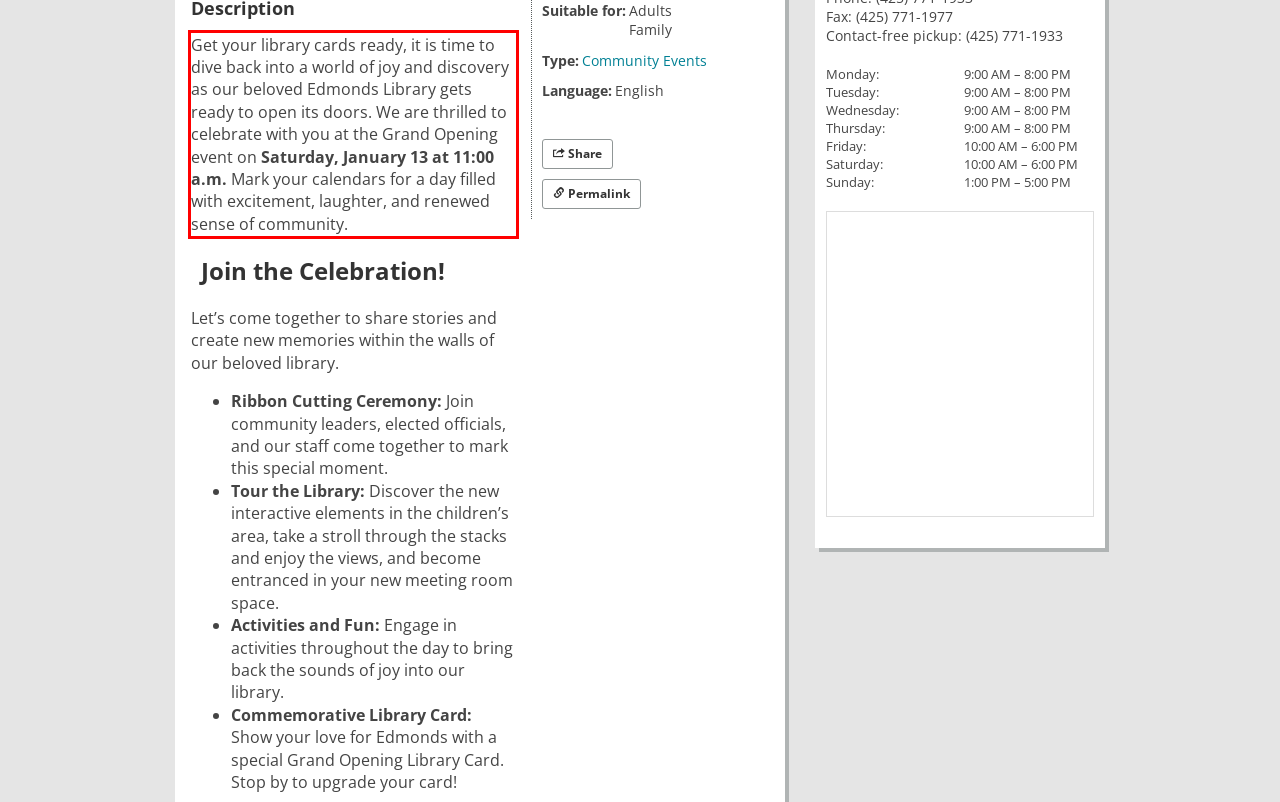Please perform OCR on the text within the red rectangle in the webpage screenshot and return the text content.

Get your library cards ready, it is time to dive back into a world of joy and discovery as our beloved Edmonds Library gets ready to open its doors. We are thrilled to celebrate with you at the Grand Opening event on Saturday, January 13 at 11:00 a.m. Mark your calendars for a day filled with excitement, laughter, and renewed sense of community.